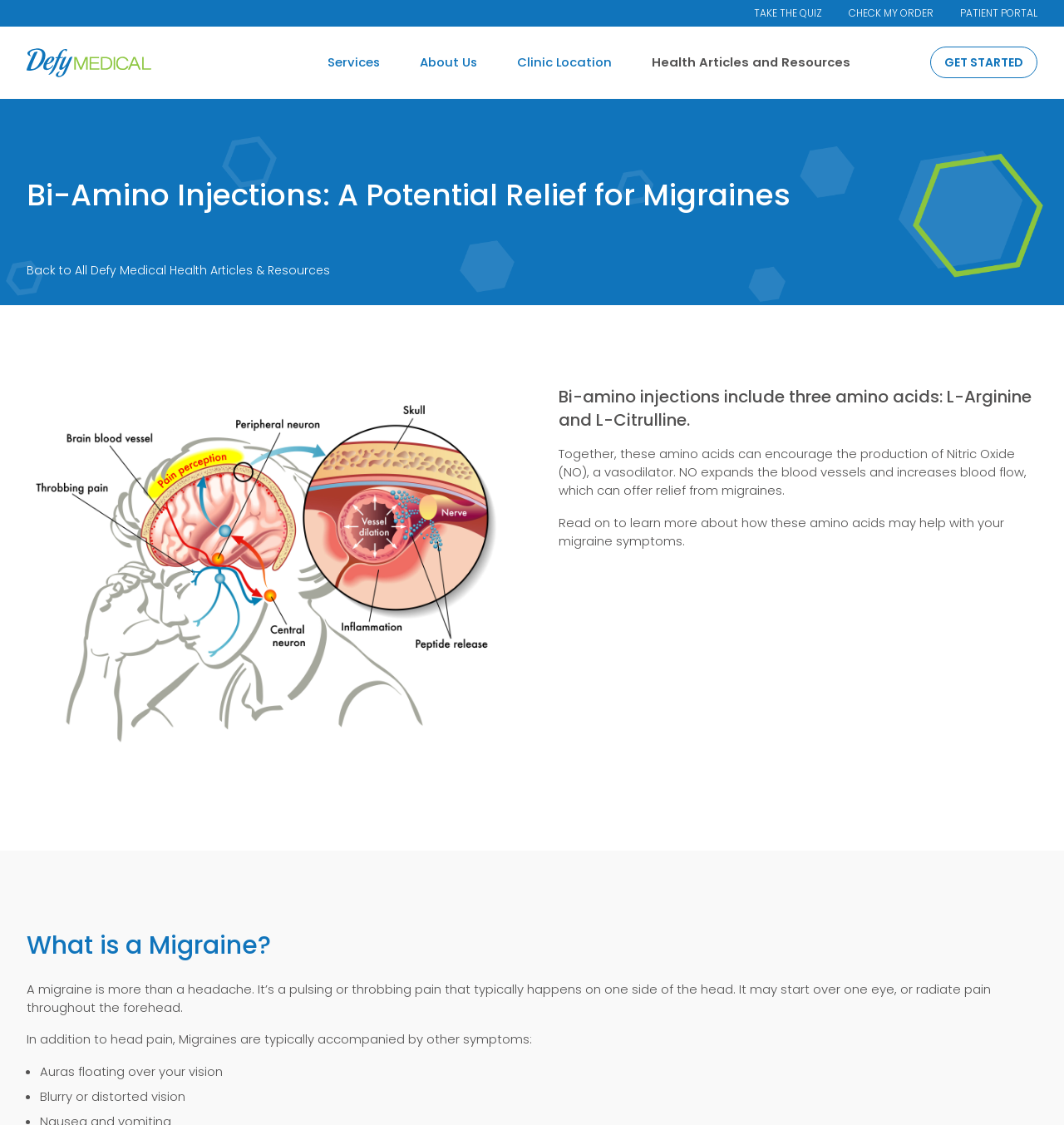Please find the bounding box coordinates of the element that must be clicked to perform the given instruction: "Go to patient portal". The coordinates should be four float numbers from 0 to 1, i.e., [left, top, right, bottom].

[0.902, 0.005, 0.975, 0.018]